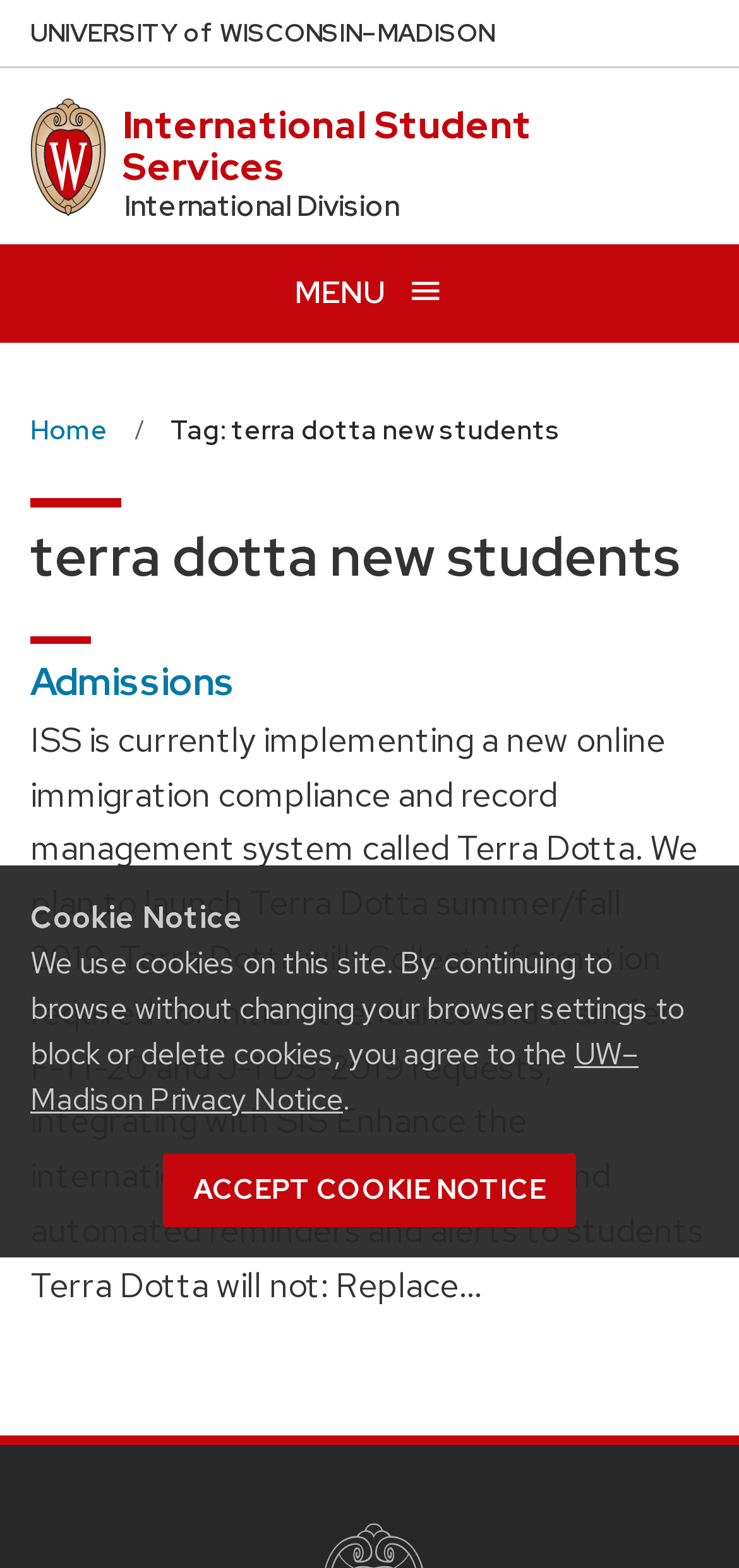Using the description "Accept cookie notice", predict the bounding box of the relevant HTML element.

[0.221, 0.736, 0.779, 0.783]